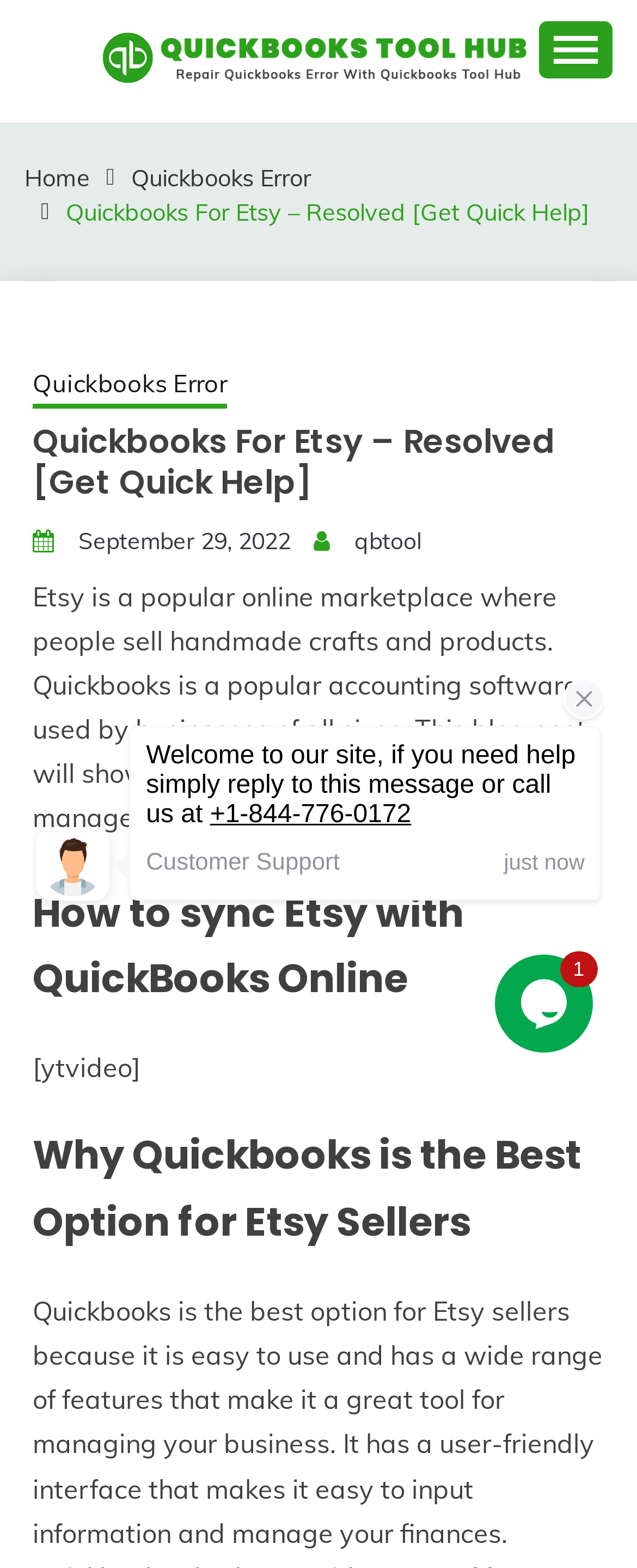Specify the bounding box coordinates of the area to click in order to execute this command: 'Expand the primary menu'. The coordinates should consist of four float numbers ranging from 0 to 1, and should be formatted as [left, top, right, bottom].

[0.846, 0.013, 0.962, 0.05]